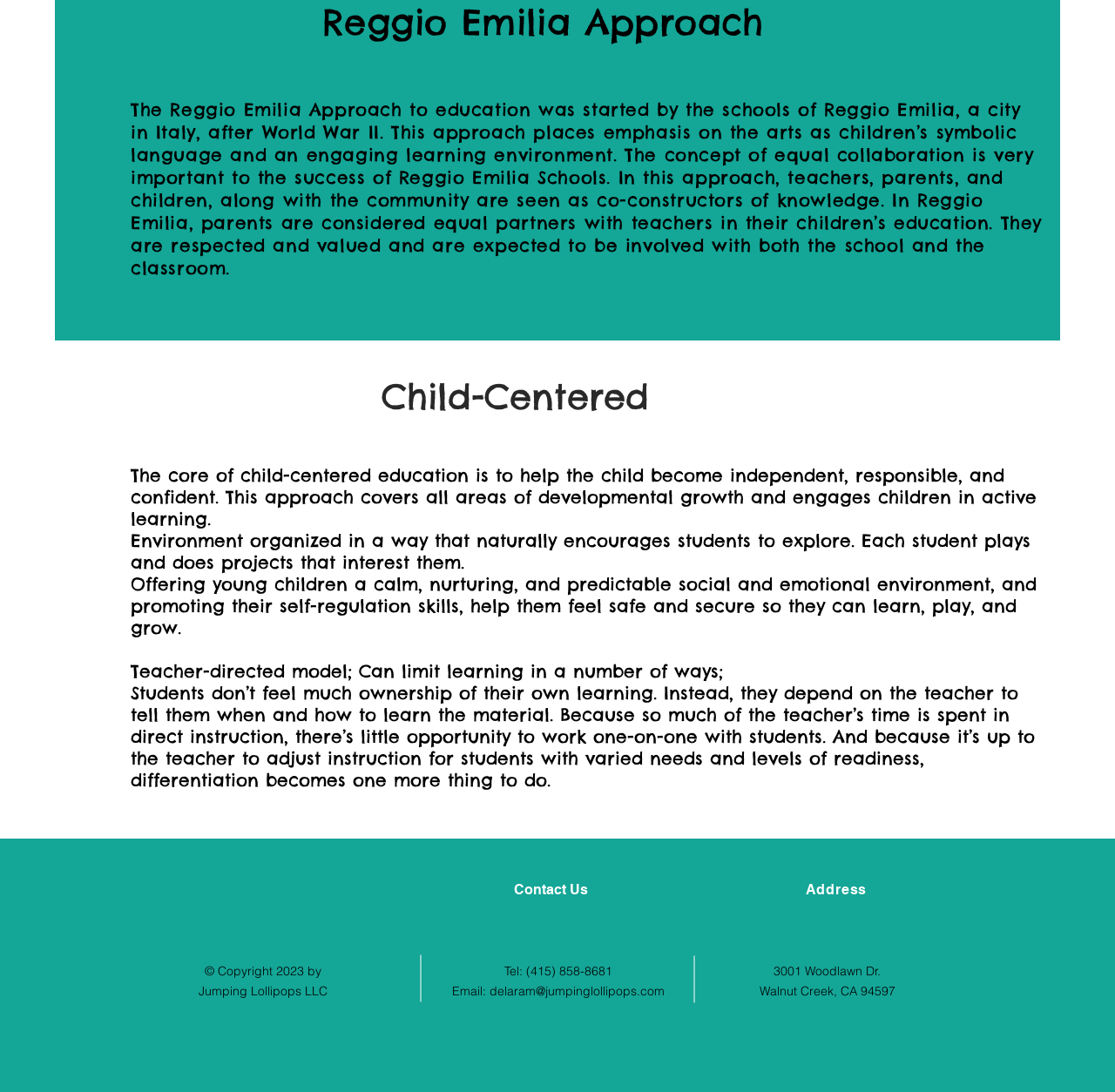What is the focus of child-centered education?
We need a detailed and exhaustive answer to the question. Please elaborate.

The question asks about the focus of child-centered education. According to the webpage, 'The core of child-centered education is to help the child become independent, responsible, and confident.' Therefore, one of the main focuses is independence.